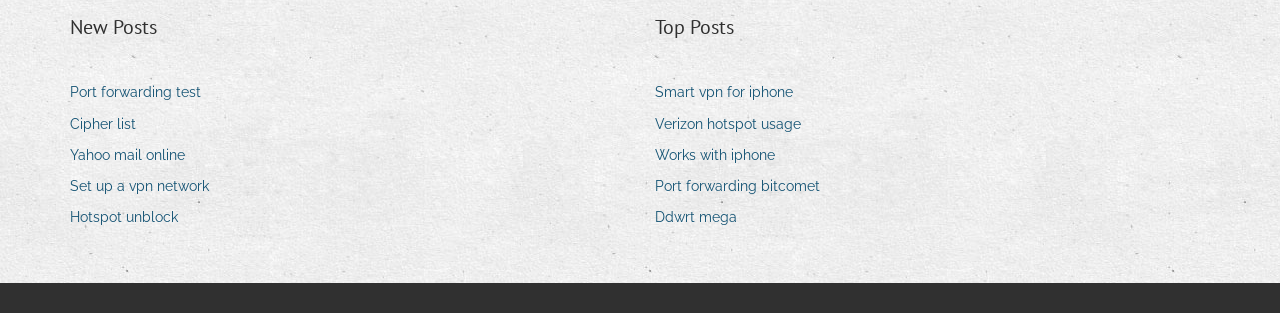Give a one-word or short phrase answer to the question: 
What is the second post under 'Top Posts'?

Verizon hotspot usage